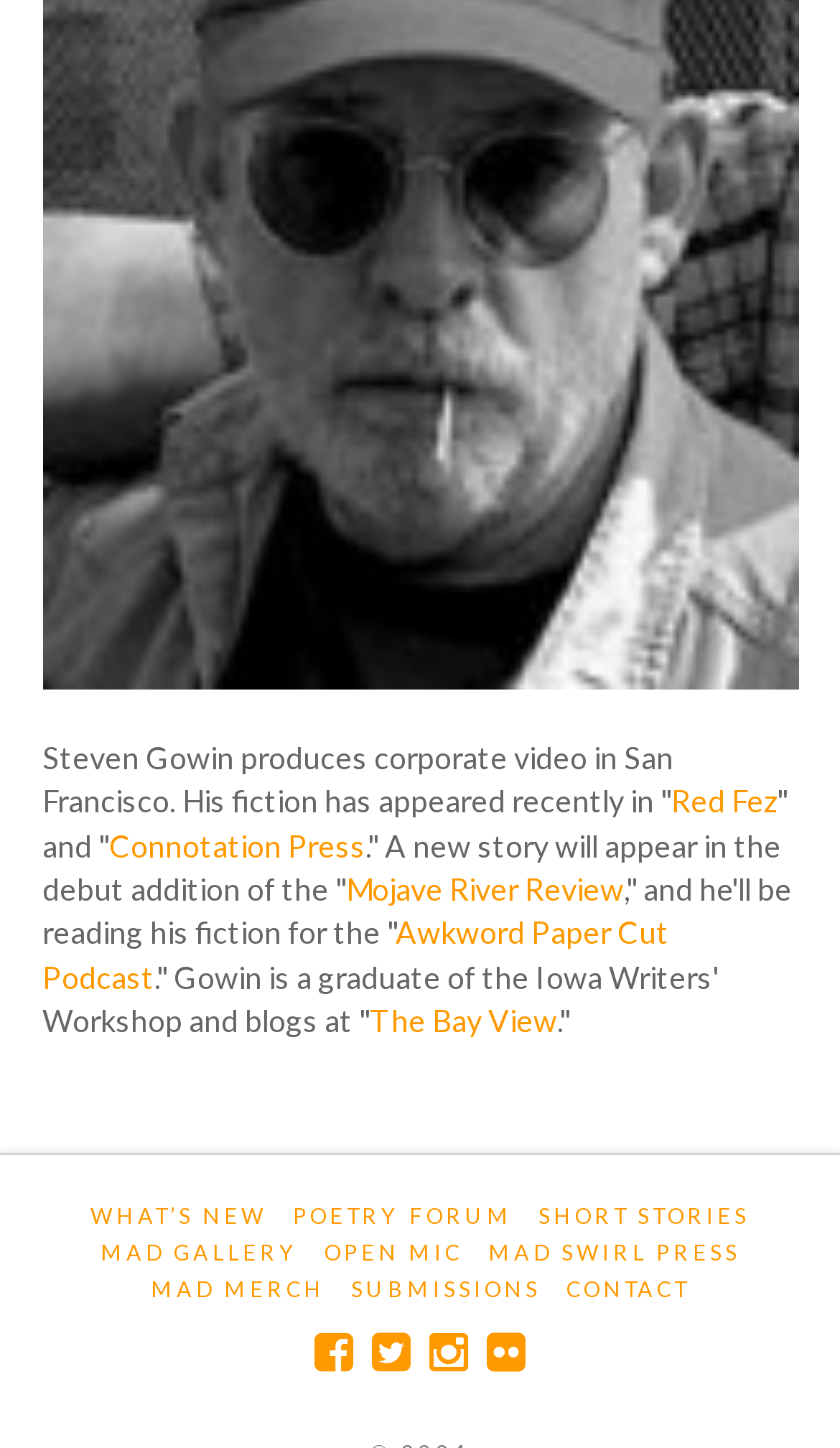How many sections are there in the webpage?
Using the visual information from the image, give a one-word or short-phrase answer.

8